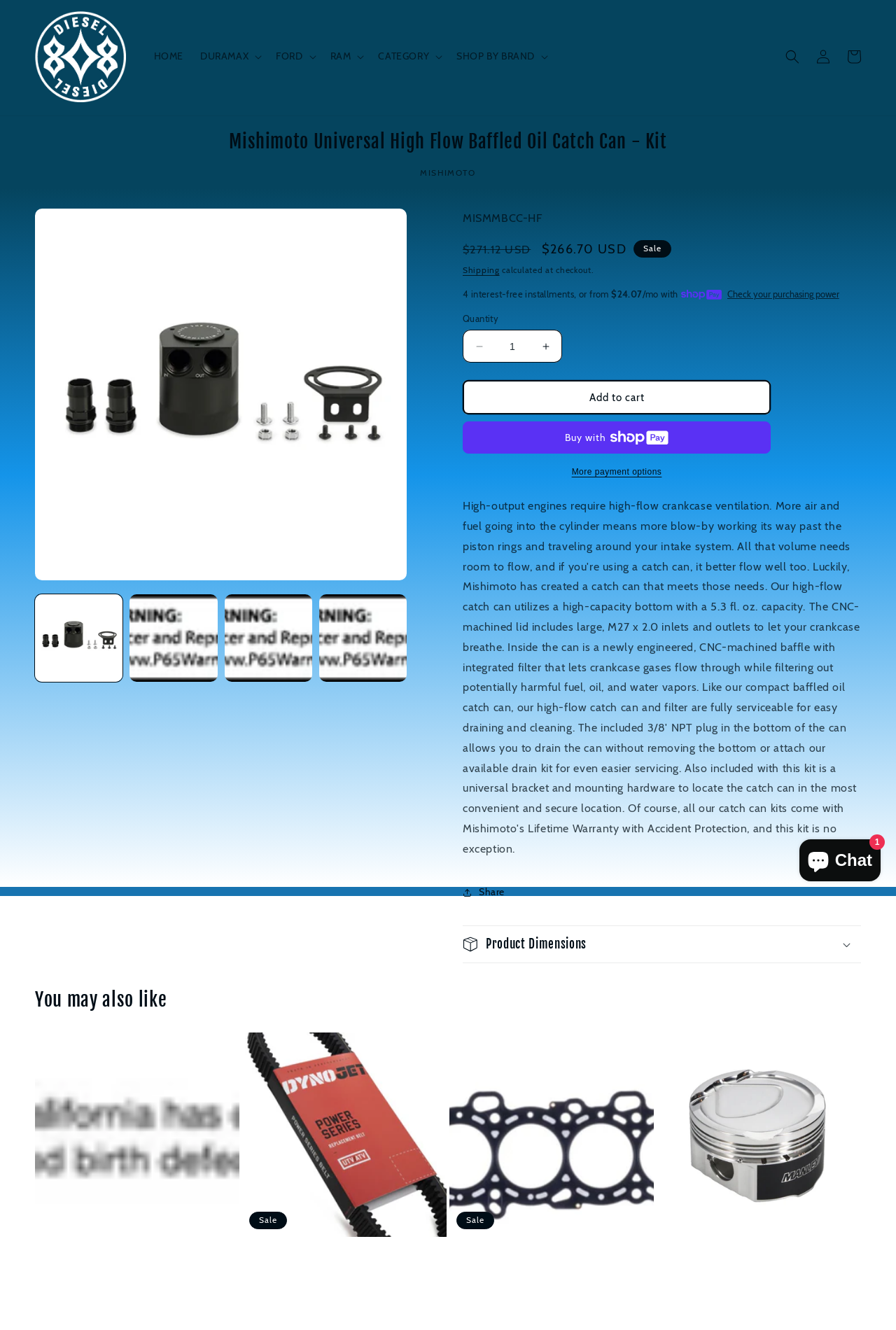Use a single word or phrase to answer this question: 
How many interest-free installments are available?

4